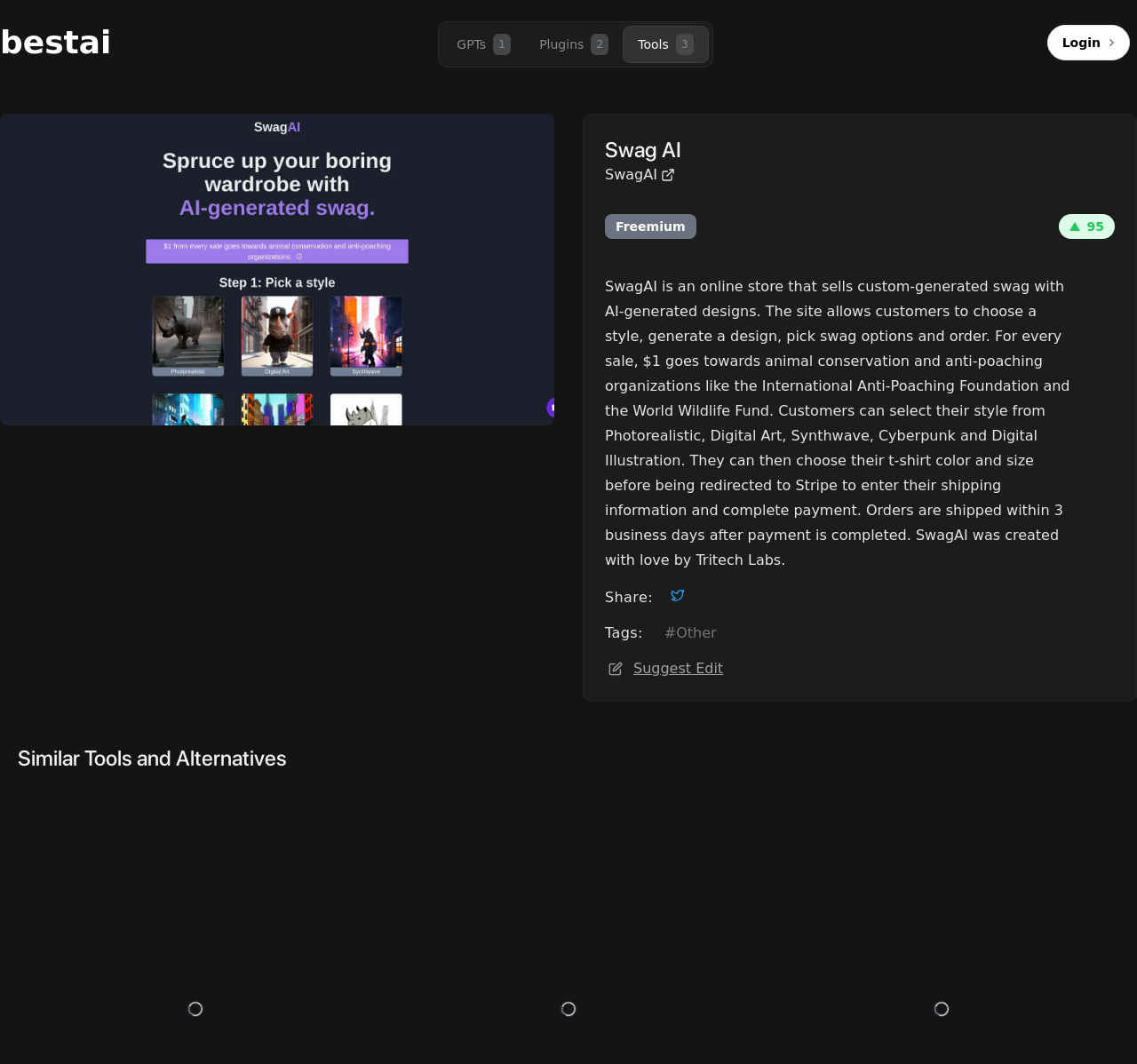Please pinpoint the bounding box coordinates for the region I should click to adhere to this instruction: "Login to the account".

[0.921, 0.023, 0.994, 0.057]